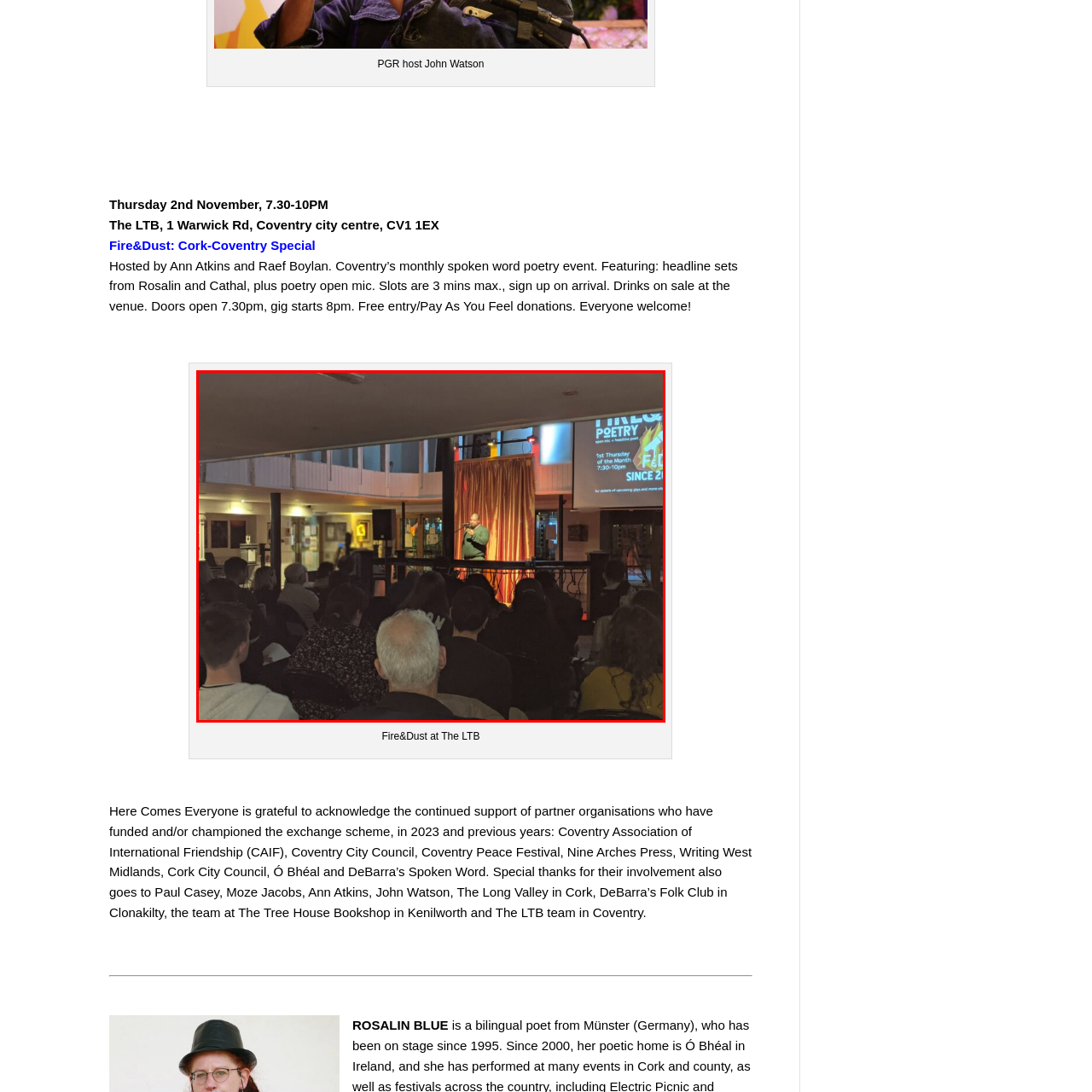Describe extensively the image that is situated inside the red border.

The image captures a lively poetry event hosted at The LTB in Coventry, featuring a passionate speaker addressing an engaged audience. In the foreground, several attendees sit in rows, closely observing the performer on stage. The presenter, who is highlighted under warm stage lighting, appears to be sharing heartfelt words, contributing to the intimate and creative atmosphere of the gathering. 

Behind the speaker, a gold curtain serves as a backdrop, enhancing the stage environment, while informational slides are displayed on the wall, detailing the event specifics: it takes place on the first Thursday of every month from 7:30 PM to 10 PM, and features spoken word performances. This image reflects the energy and community spirit of the Fire&Dust poetry event, which encourages participation and welcomes everyone eager to appreciate the spoken word.